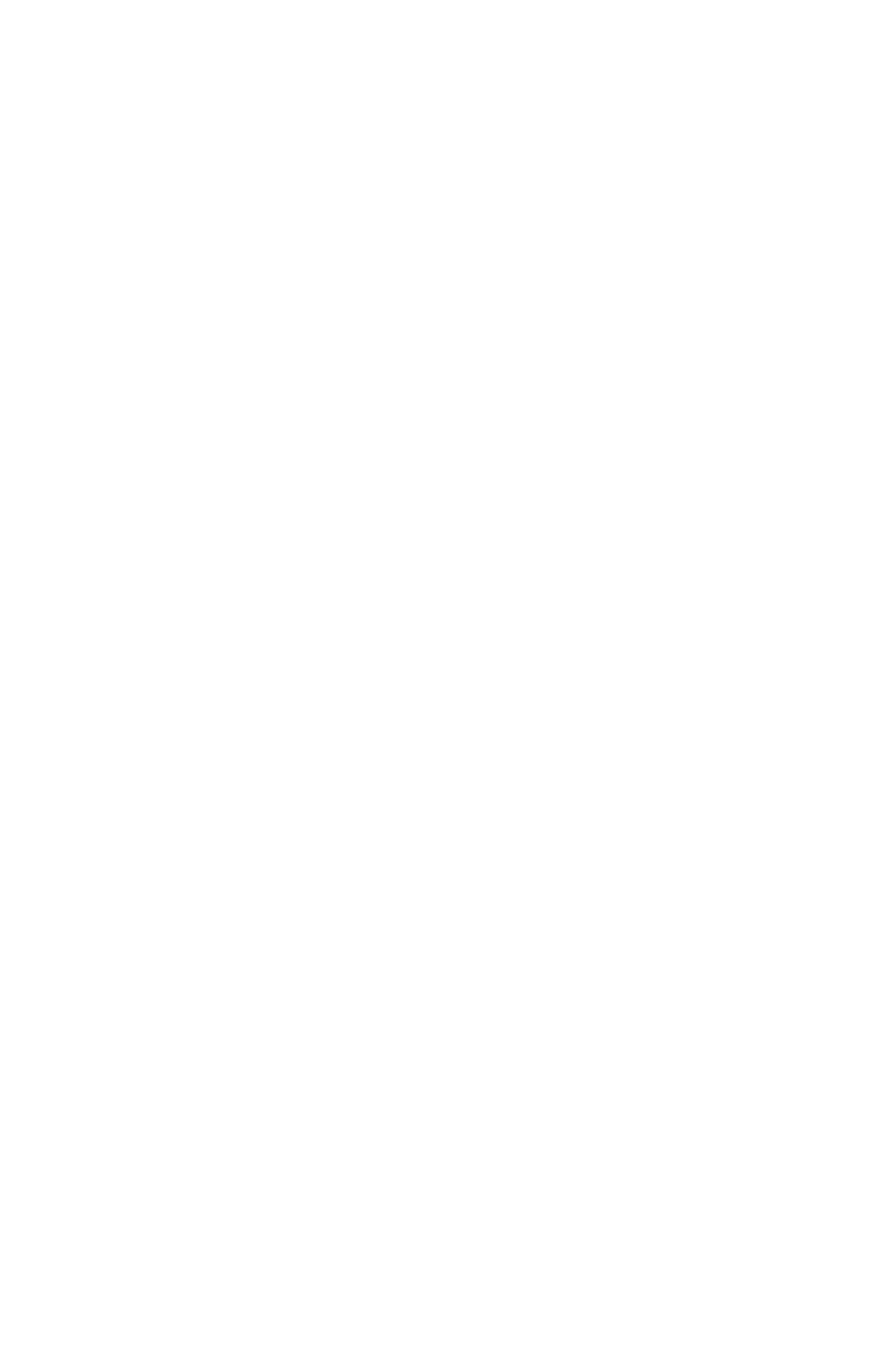What is the common feature of all the link elements on this webpage?
Please ensure your answer is as detailed and informative as possible.

By examining the OCR text of all the link elements, I found that they all appear to be names of comedians, suggesting that this webpage is a list or directory of comedians.